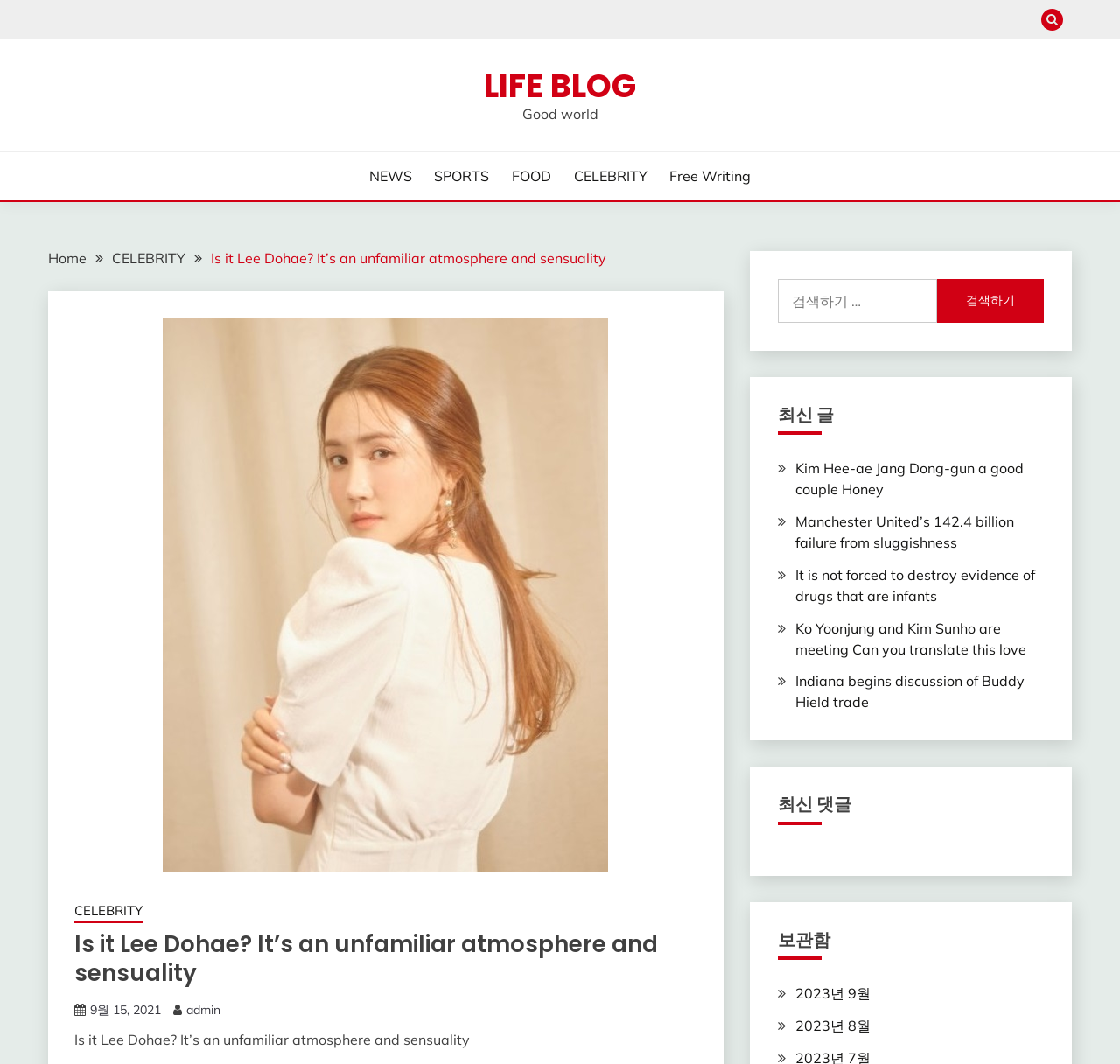What is the author of the current article?
Based on the image, answer the question with a single word or brief phrase.

admin